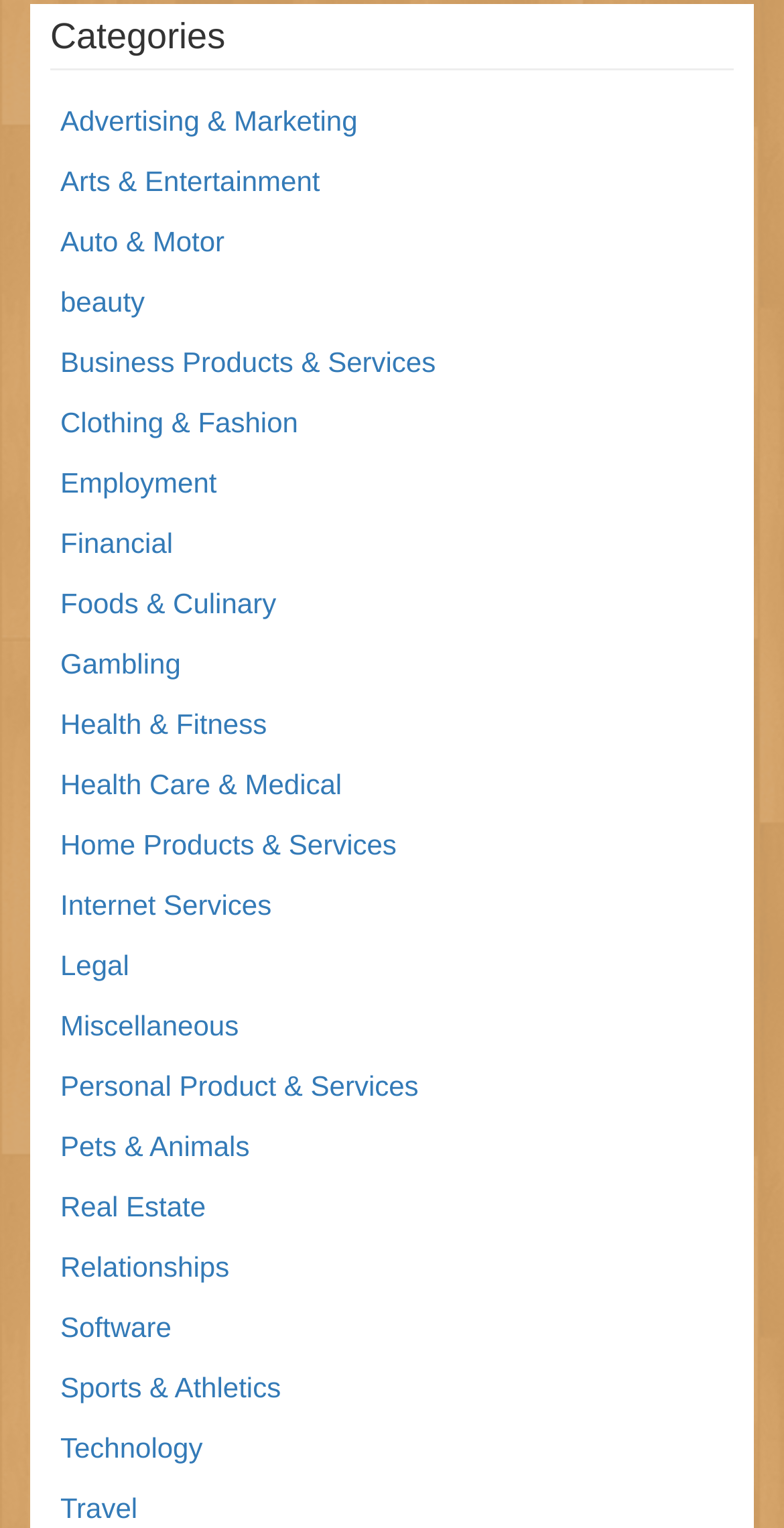Please reply with a single word or brief phrase to the question: 
Are the categories listed in alphabetical order?

Yes